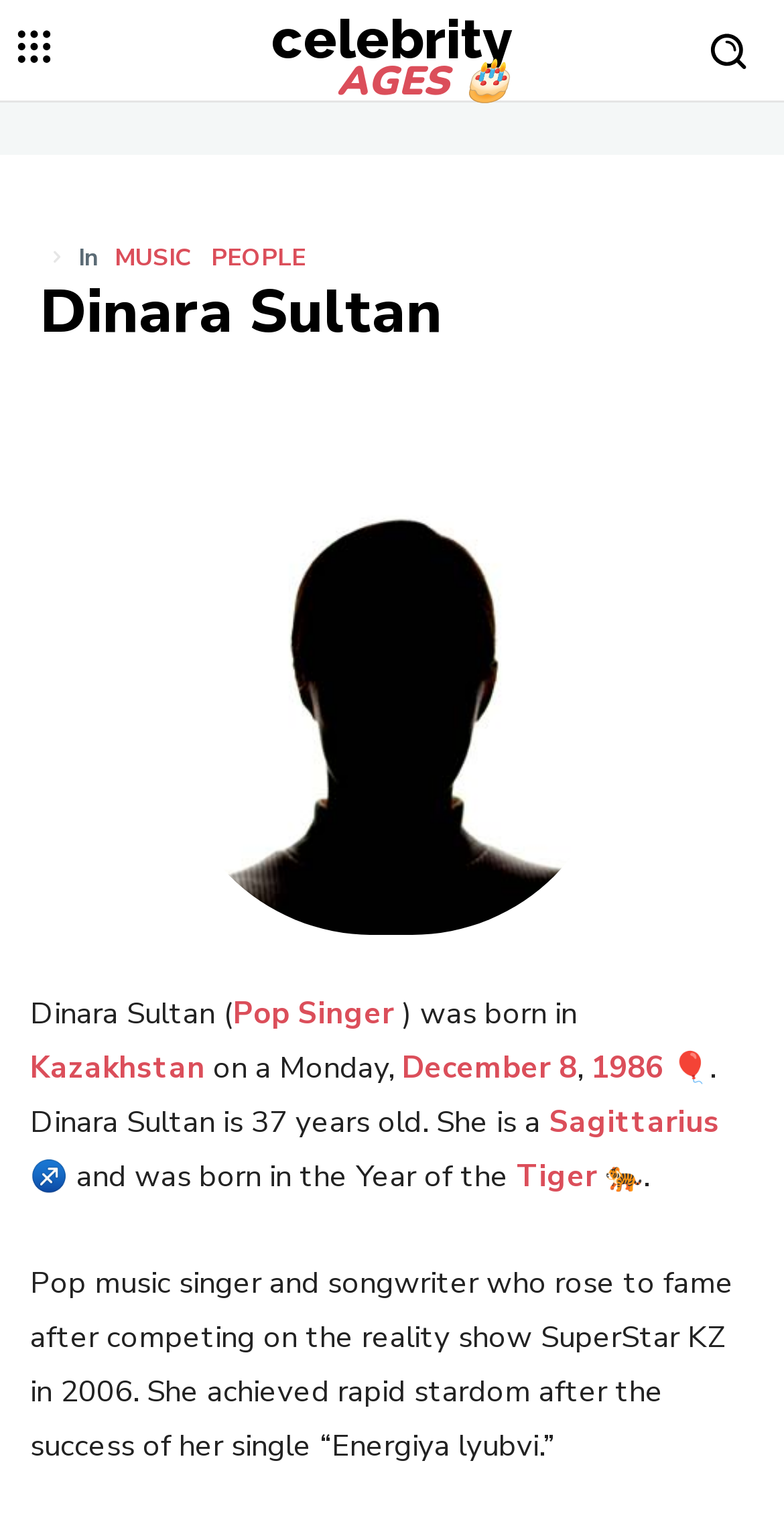Look at the image and answer the question in detail:
What reality show did Dinara Sultan compete in?

I found this answer by looking at the text 'Pop music singer and songwriter who rose to fame after competing on the reality show SuperStar KZ in 2006' which mentions the reality show that Dinara Sultan competed in.